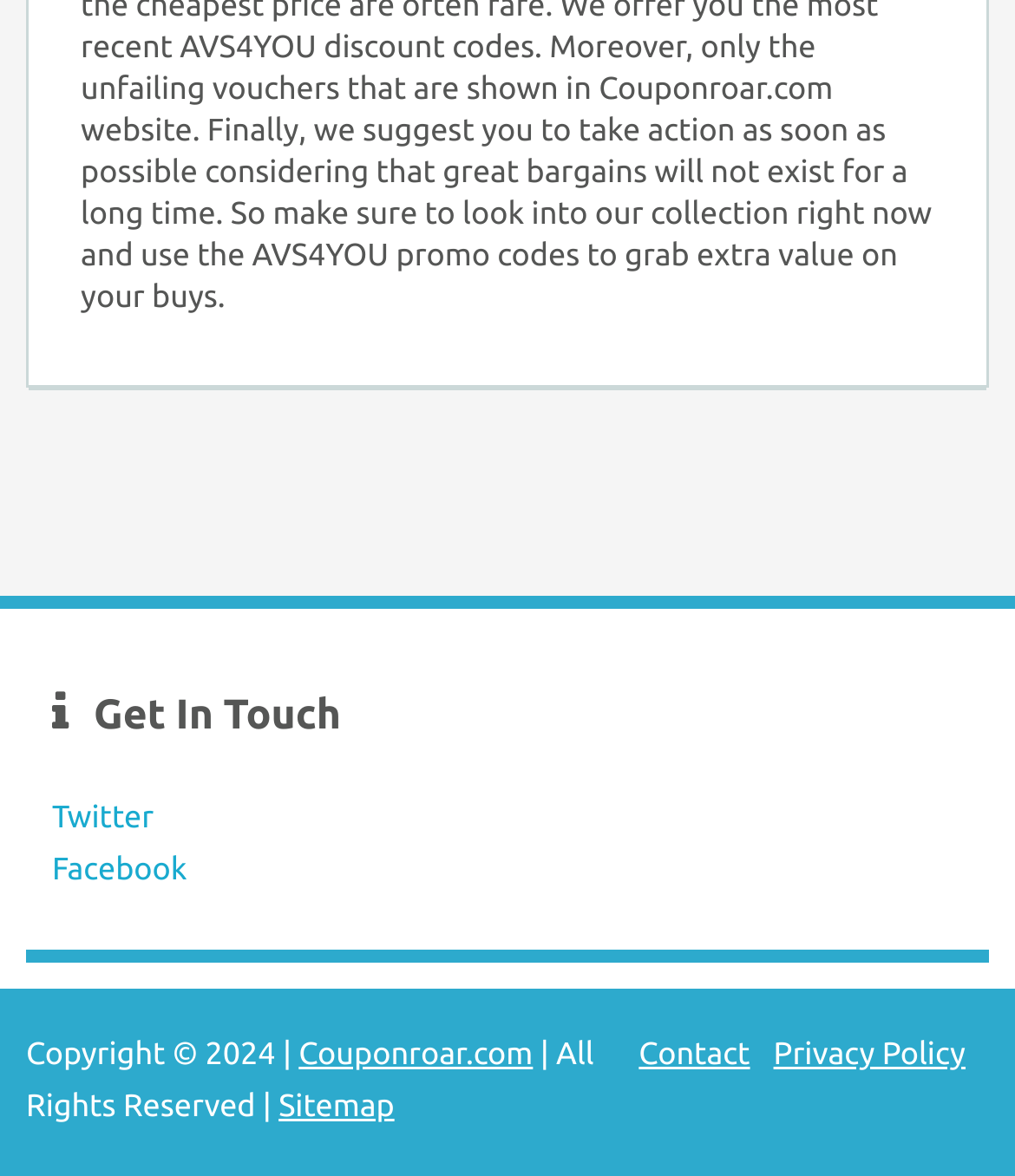Determine the bounding box coordinates in the format (top-left x, top-left y, bottom-right x, bottom-right y). Ensure all values are floating point numbers between 0 and 1. Identify the bounding box of the UI element described by: Navigation Menu

None